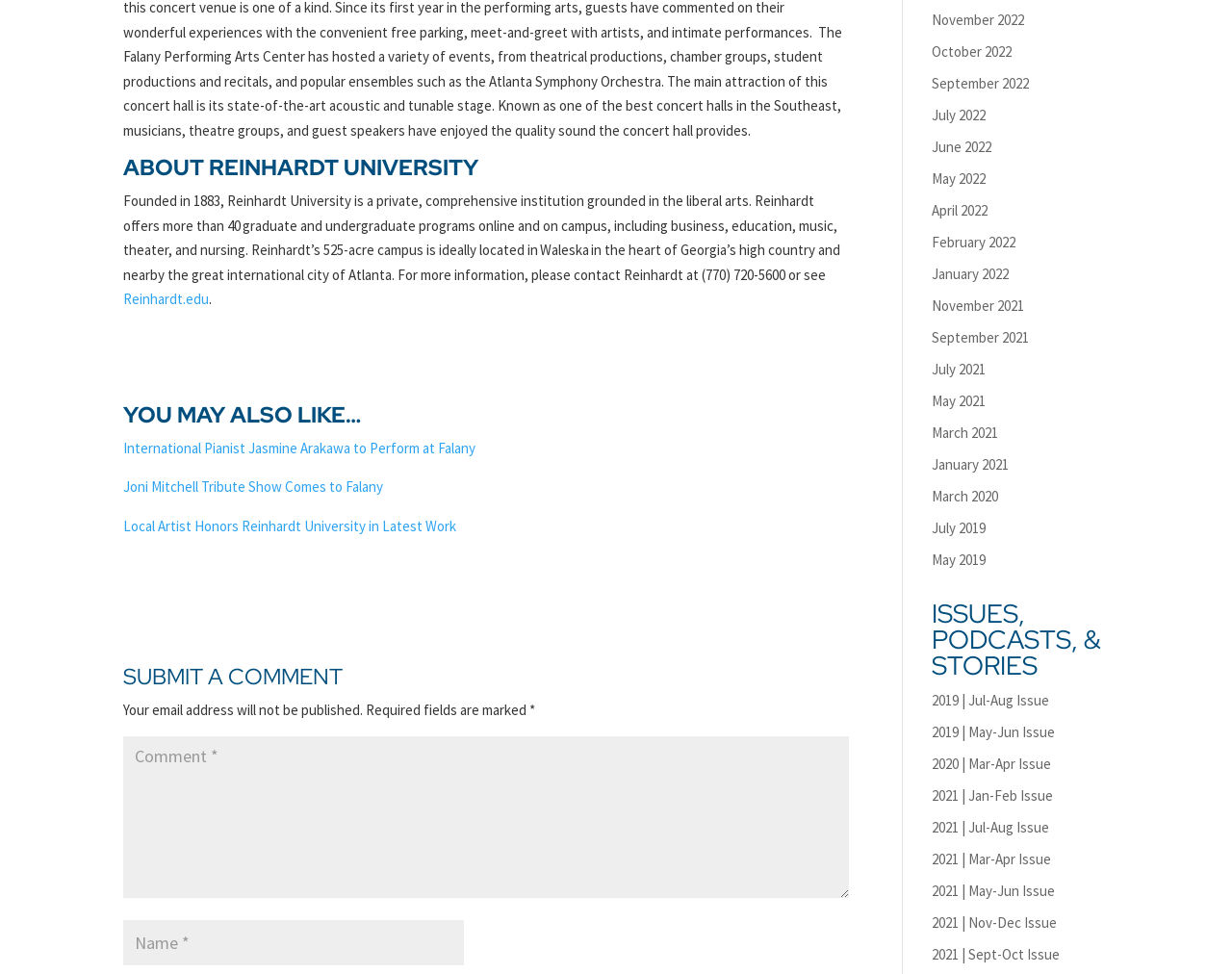Determine the bounding box for the UI element described here: "input value="Comment *" name="comment"".

[0.1, 0.756, 0.689, 0.922]